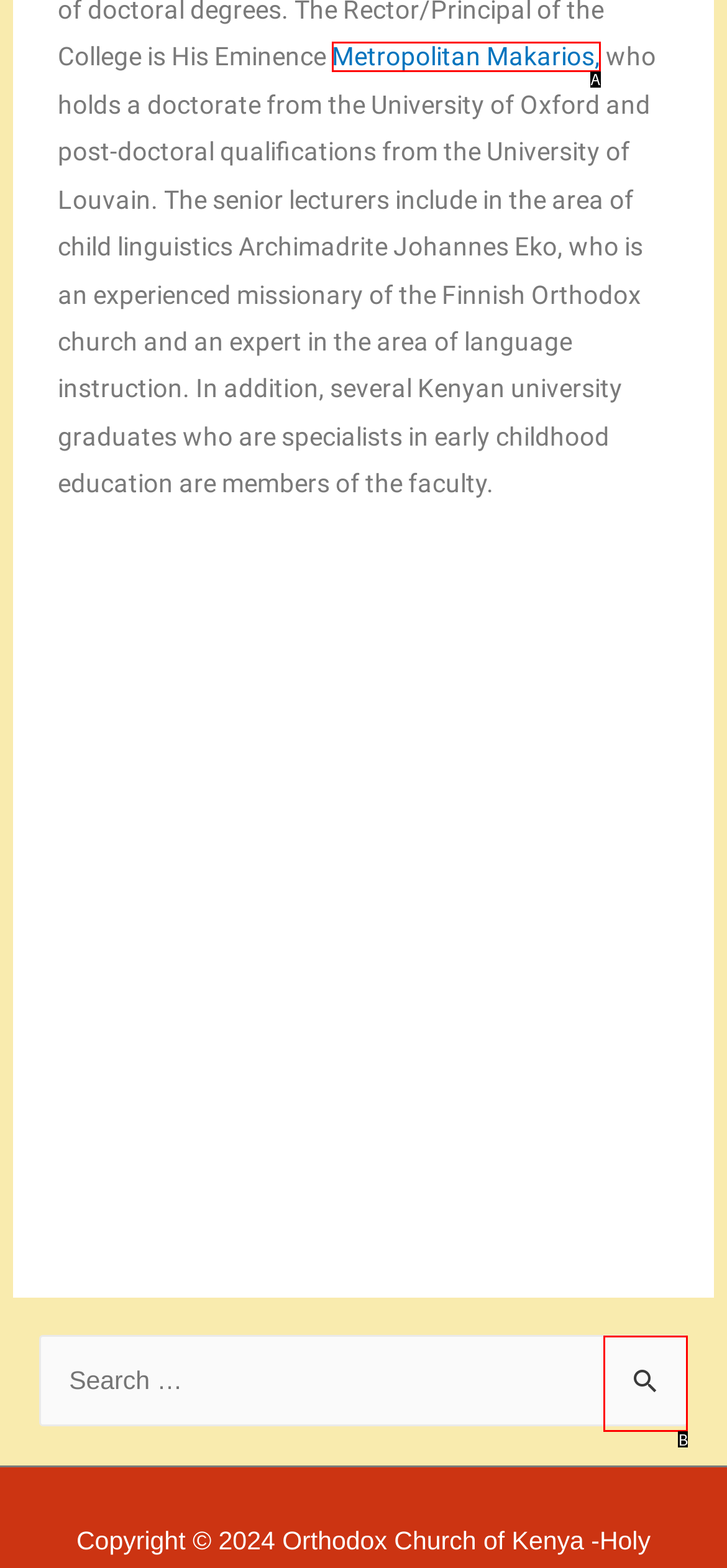Which option aligns with the description: parent_node: Search for: value="Search"? Respond by selecting the correct letter.

B